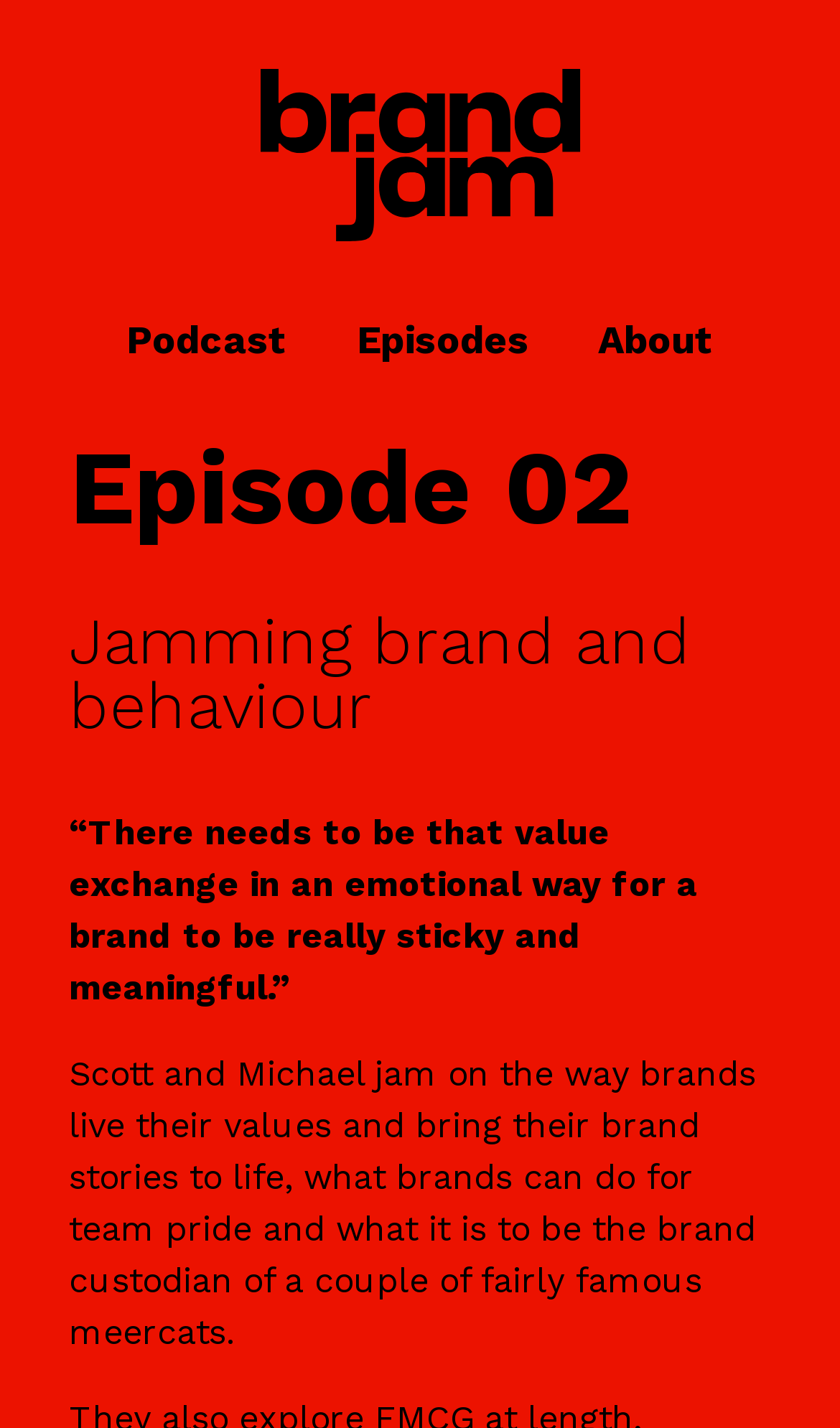Generate a detailed explanation of the webpage's features and information.

The webpage is titled "Michael Goodhew - Brand Jam" and has a prominent link to "Brand Jam" at the top left, accompanied by an image with the same name. Below this, there are three links aligned horizontally: "Podcast", "Episodes", and "About", which are positioned from left to right.

The main content of the page is focused on an episode of the podcast, with a heading "Episode 02" followed by a subheading "Jamming brand and behaviour". Below these headings, there are two blocks of text. The first quote is from the episode, stating "“There needs to be that value exchange in an emotional way for a brand to be really sticky and meaningful.”". The second block of text summarizes the episode, discussing how brands live their values, bring their brand stories to life, and what they can do for team pride, including being the brand custodian of famous meercats.